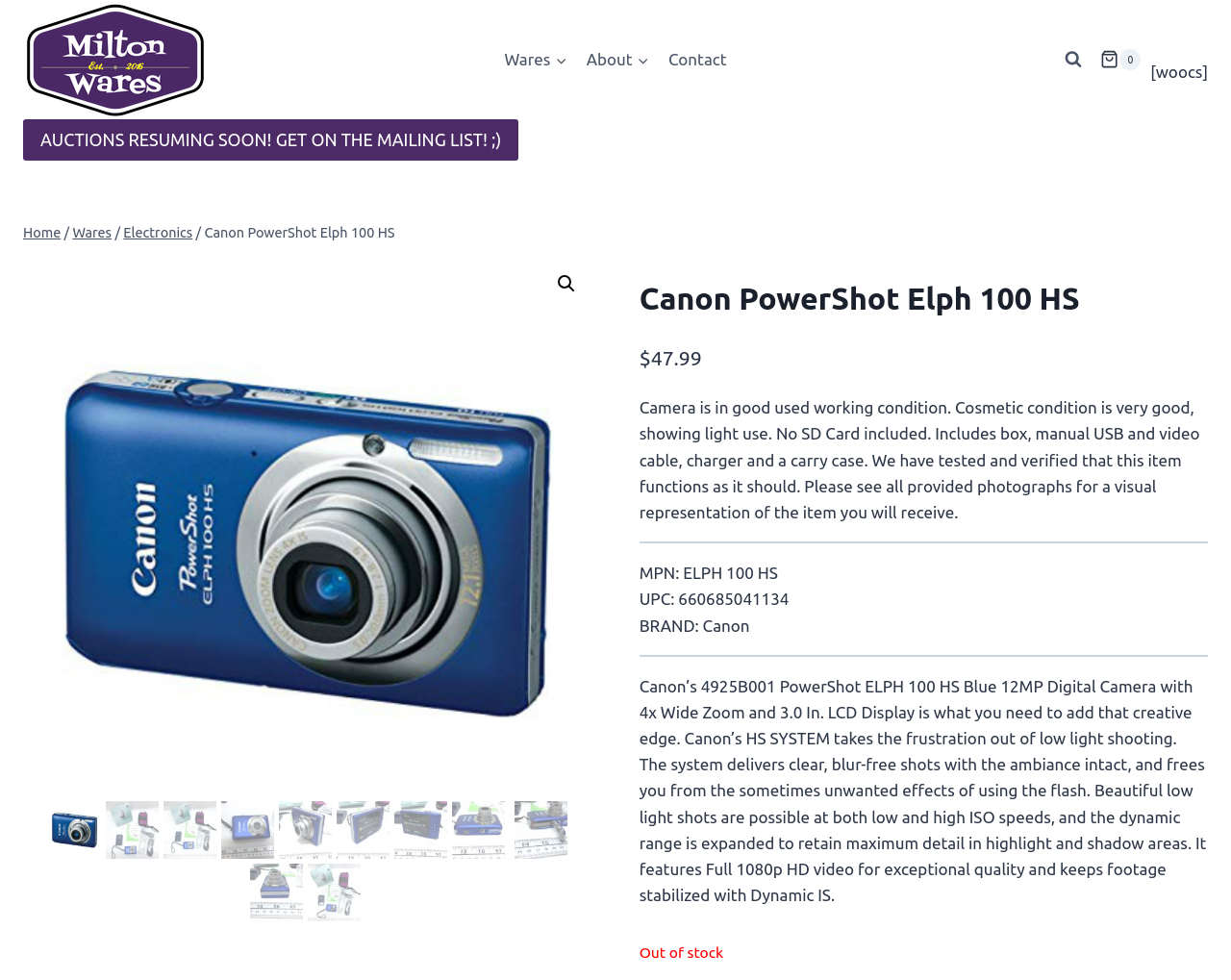Determine which piece of text is the heading of the webpage and provide it.

Canon PowerShot Elph 100 HS